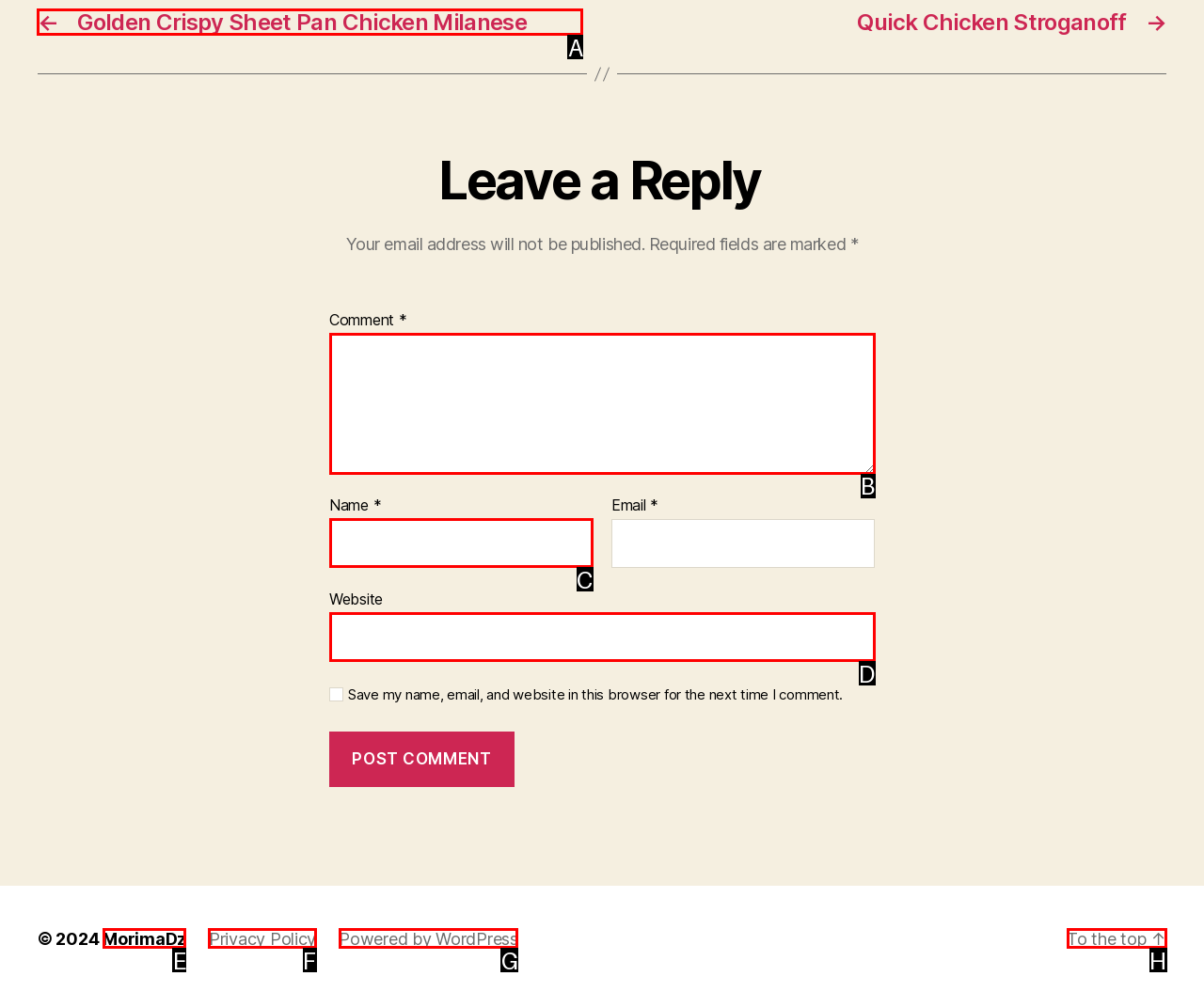Determine the appropriate lettered choice for the task: Click on the 'Golden Crispy Sheet Pan Chicken Milanese' link. Reply with the correct letter.

A